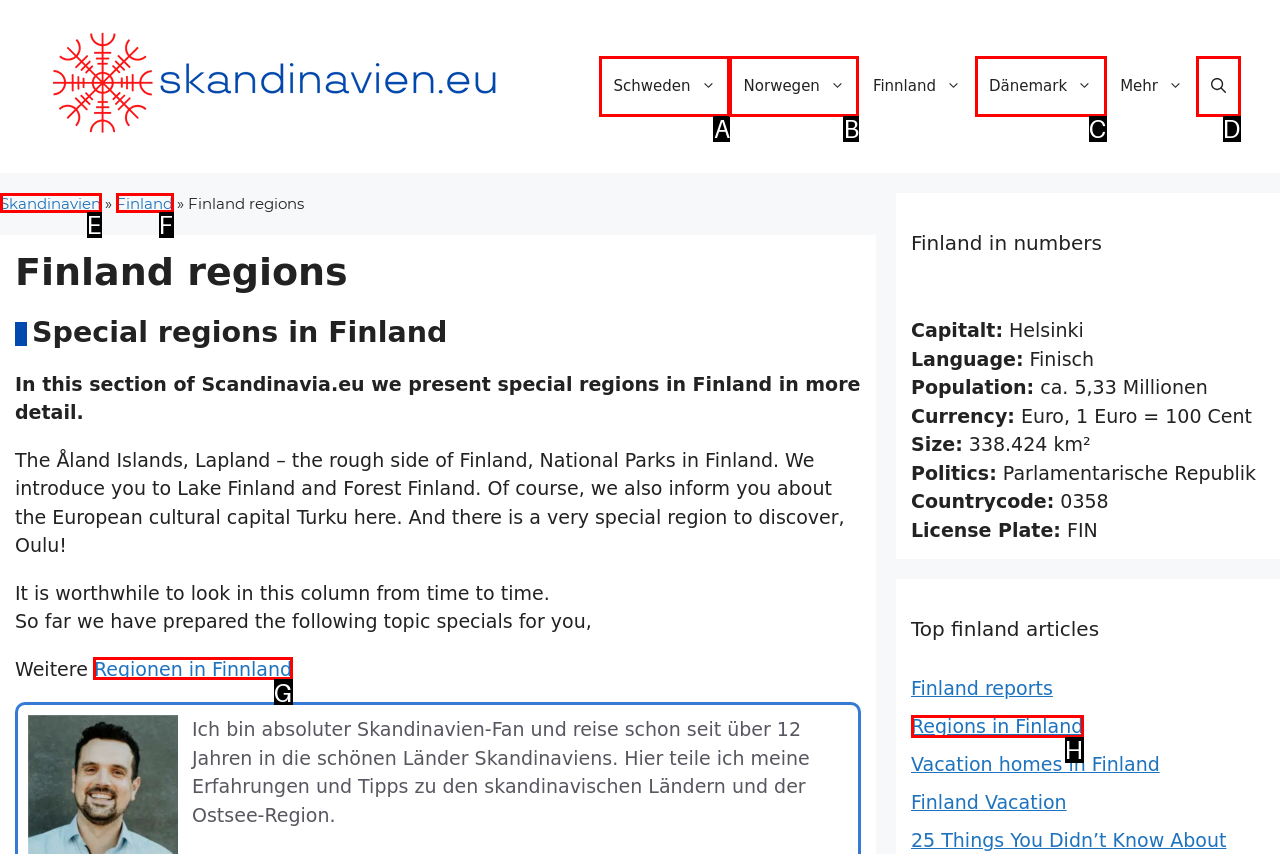Point out the option that needs to be clicked to fulfill the following instruction: Open the search bar
Answer with the letter of the appropriate choice from the listed options.

D